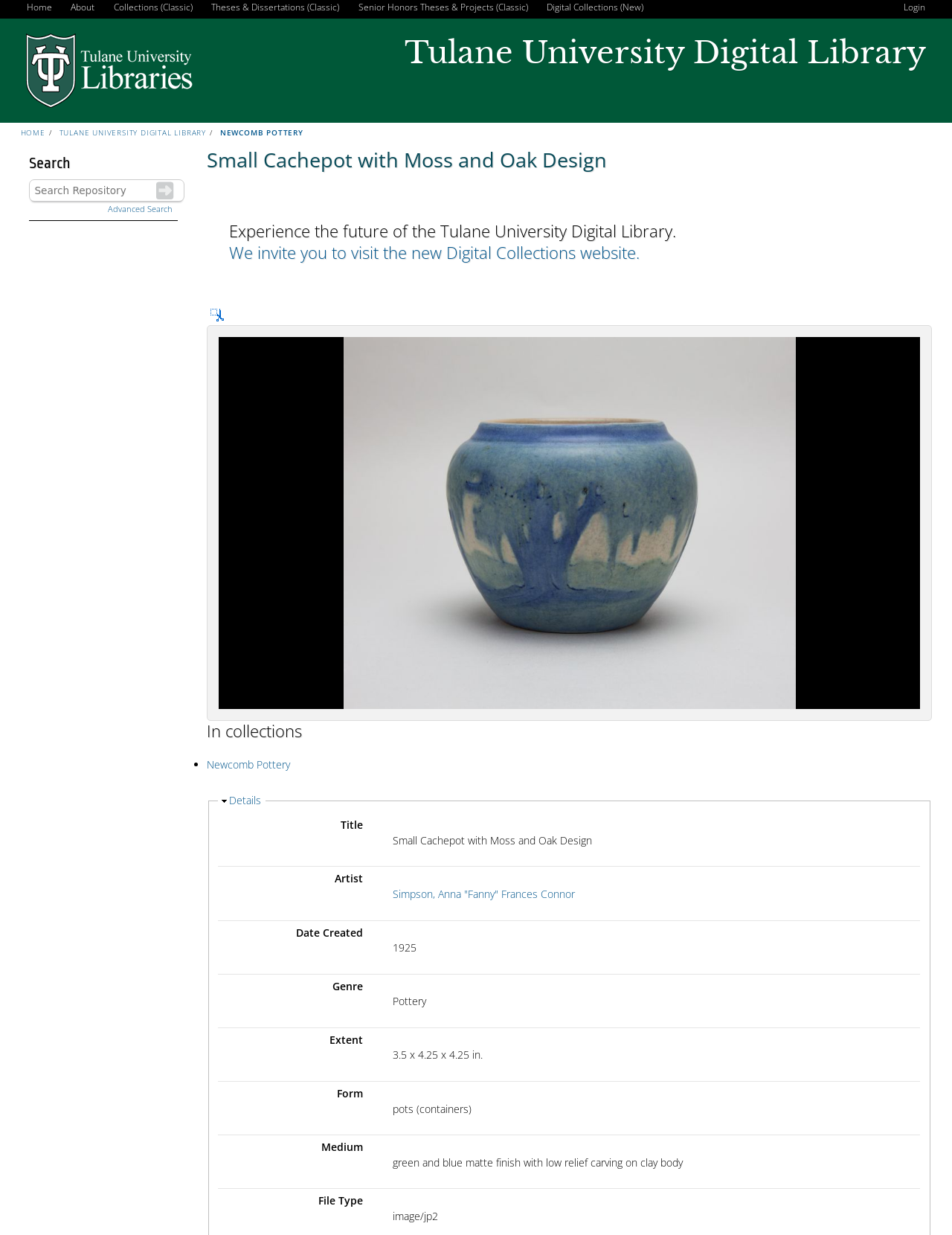Please identify the bounding box coordinates of the area that needs to be clicked to follow this instruction: "Visit the 'Newcomb Pottery' collection".

[0.217, 0.613, 0.304, 0.625]